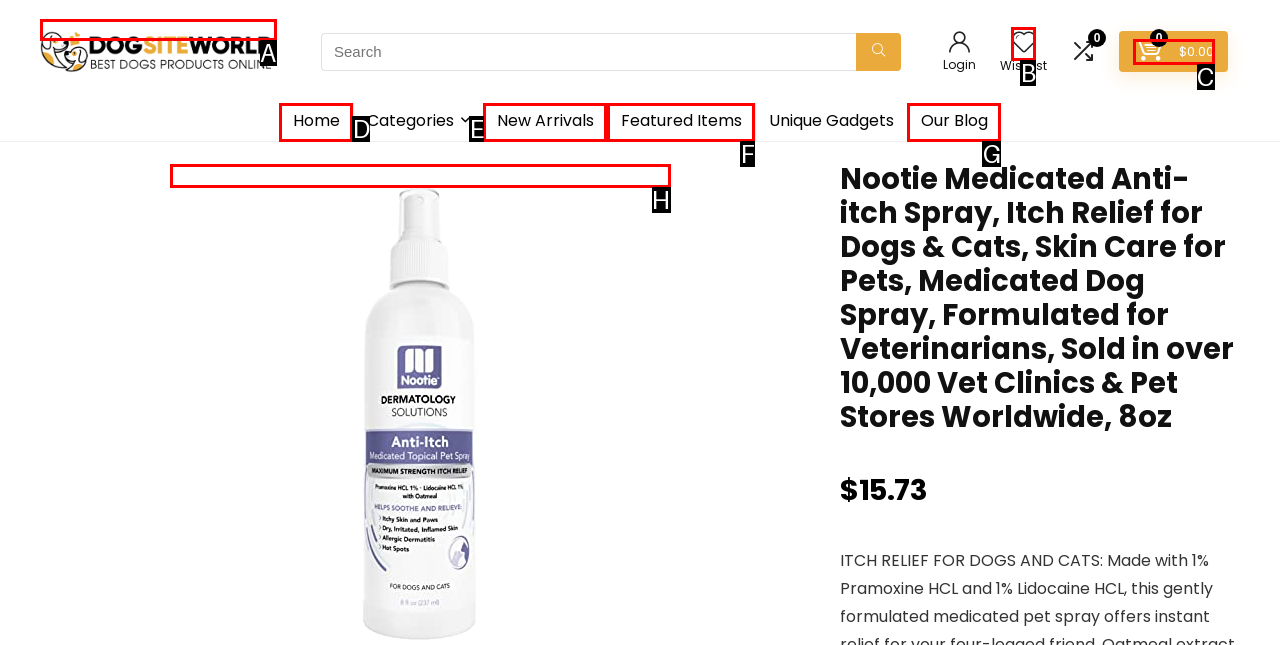Which option corresponds to the following element description: Our Blog?
Please provide the letter of the correct choice.

G